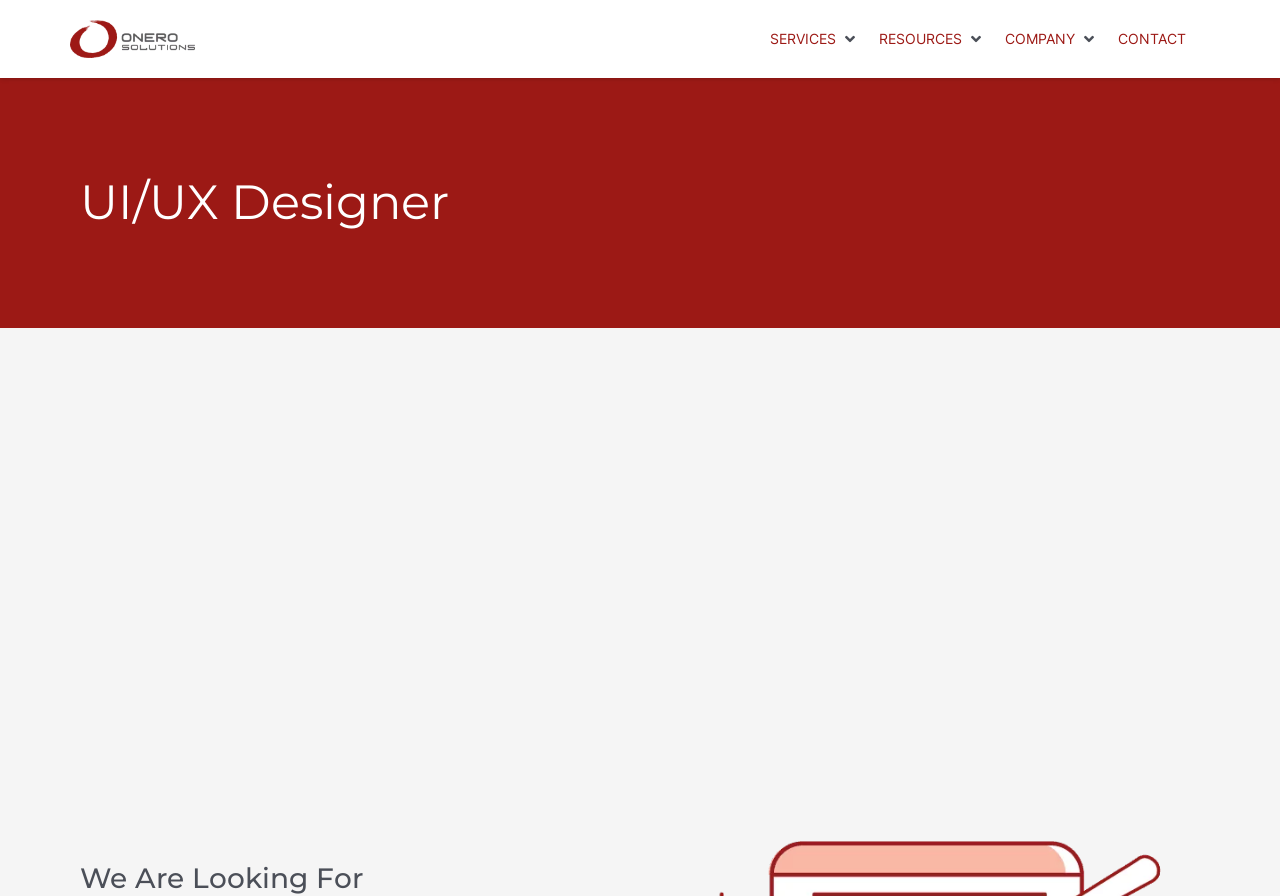Locate the bounding box coordinates of the area where you should click to accomplish the instruction: "contact us".

[0.874, 0.029, 0.927, 0.058]